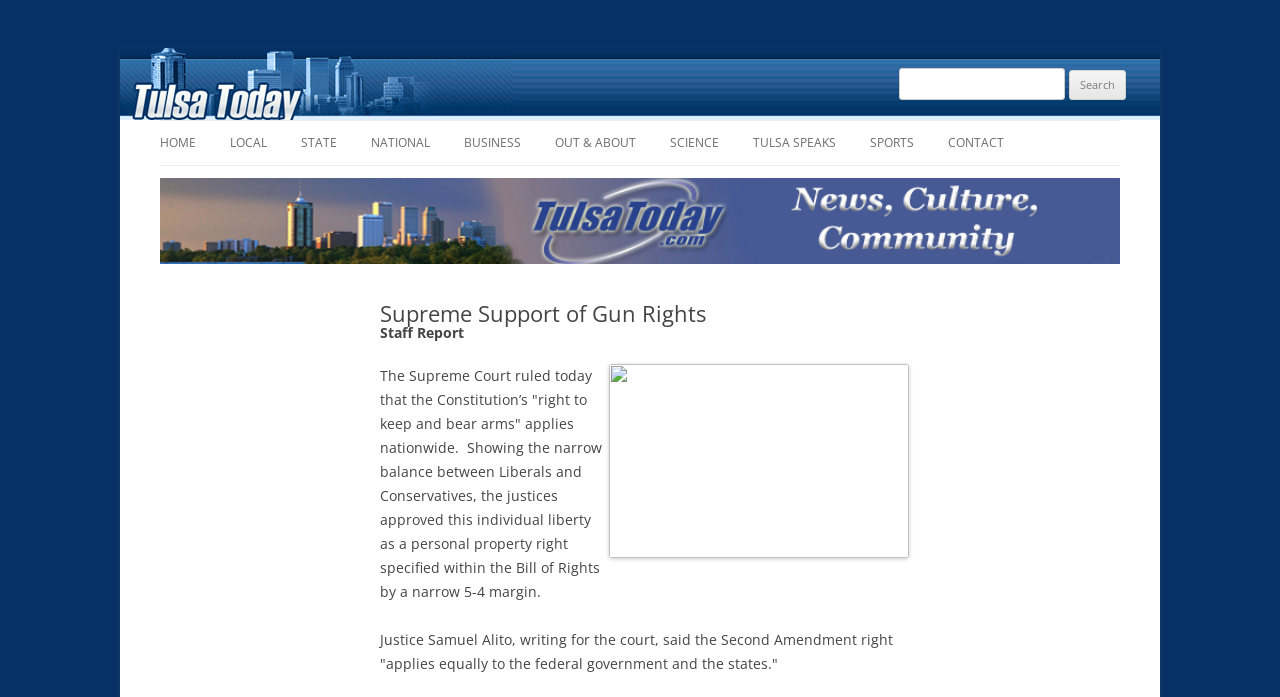Predict the bounding box coordinates of the area that should be clicked to accomplish the following instruction: "Read Supreme Support of Gun Rights article". The bounding box coordinates should consist of four float numbers between 0 and 1, i.e., [left, top, right, bottom].

[0.297, 0.43, 0.71, 0.488]